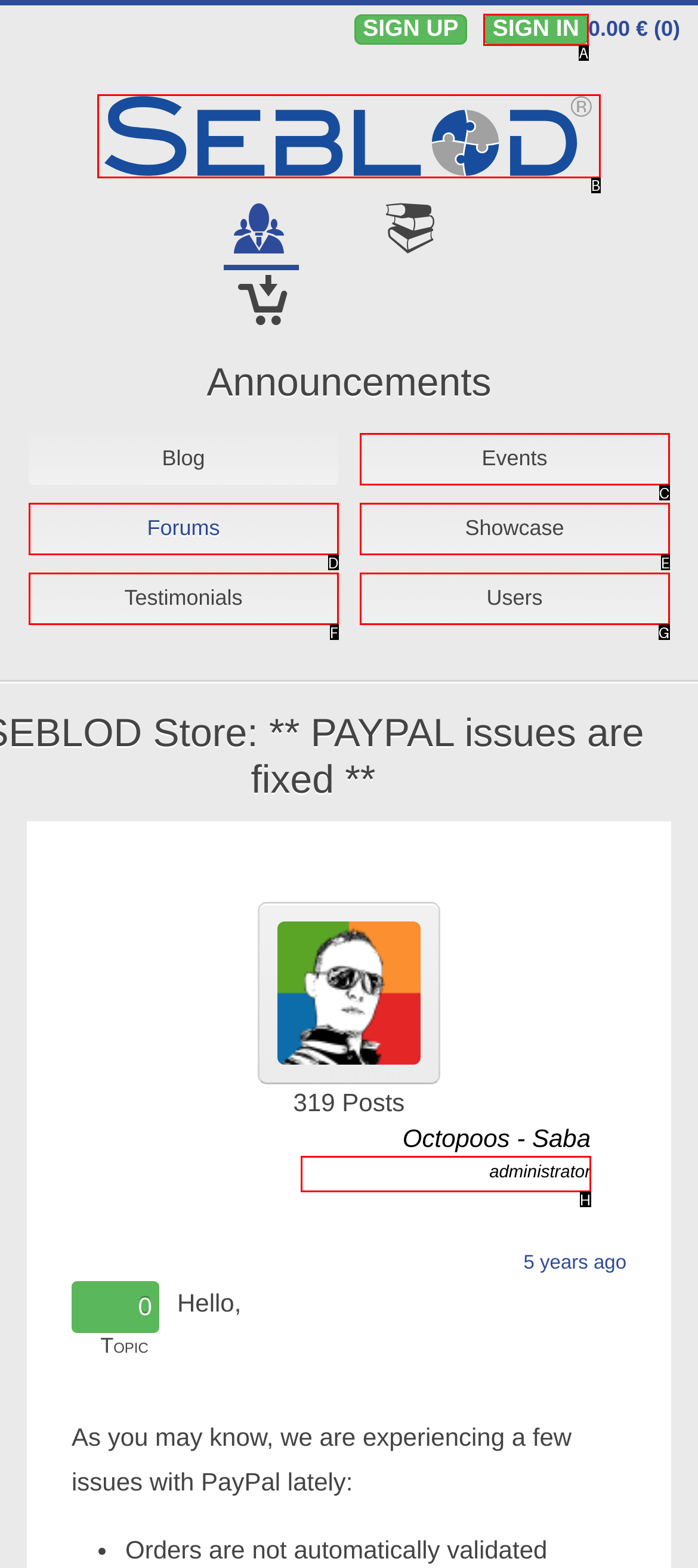Find the correct option to complete this instruction: Sign in to the account. Reply with the corresponding letter.

A